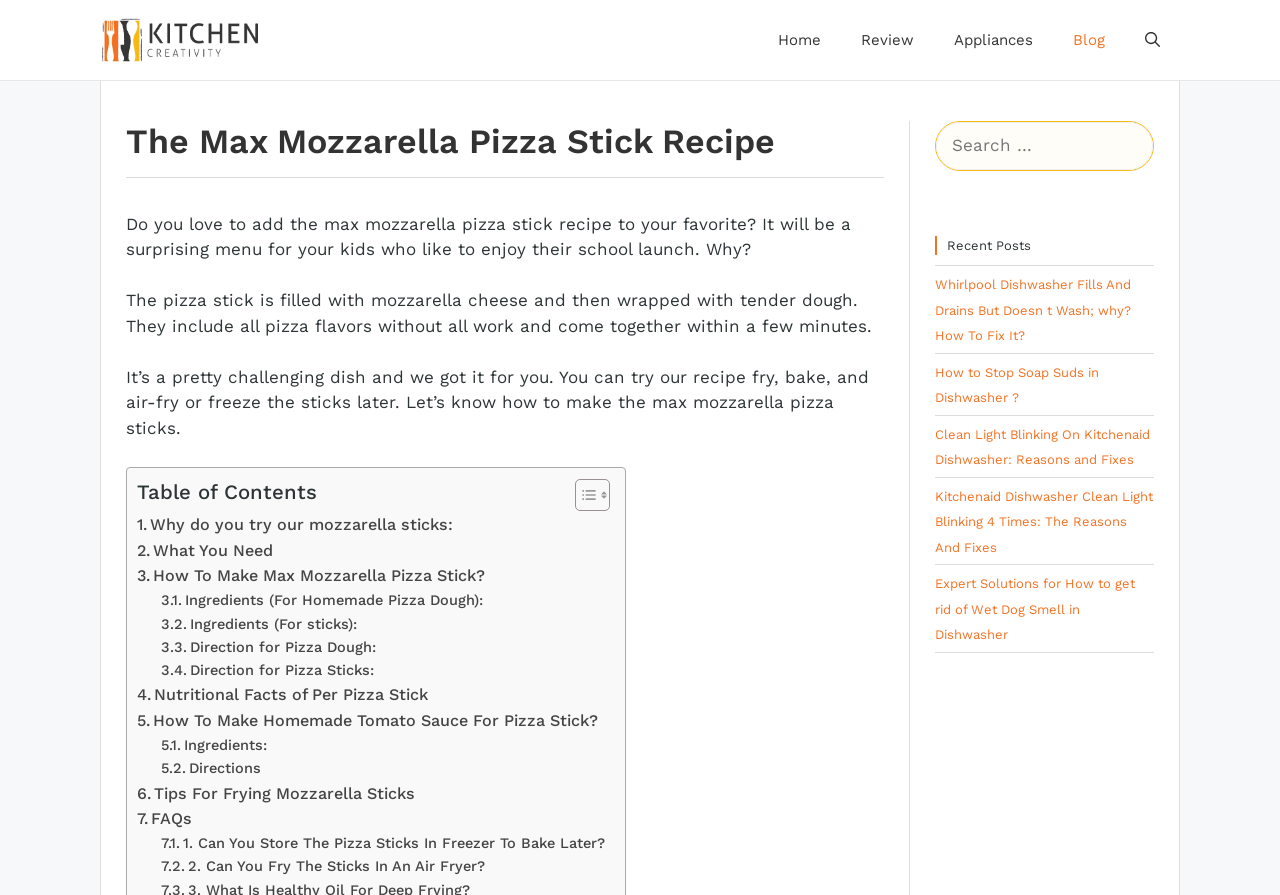Describe all the visual and textual components of the webpage comprehensively.

The webpage is about the Max Mozzarella Pizza Stick Recipe, with a focus on sharing the recipe and providing detailed instructions on how to make it. At the top of the page, there is a banner with the site's name, "Kitchen Creativity", accompanied by an image. Below the banner, there is a navigation menu with links to "Home", "Review", "Appliances", "Blog", and "Open Search Bar".

The main content of the page is divided into sections, starting with an introduction to the recipe, followed by a brief description of the dish and its benefits. The introduction is accompanied by a heading that reads "The Max Mozzarella Pizza Stick Recipe".

Below the introduction, there are three paragraphs of text that provide more information about the recipe, including its ingredients, preparation time, and cooking methods. The text is divided into sections with headings, such as "Why do you try our mozzarella sticks:", "What You Need", and "How To Make Max Mozzarella Pizza Stick?".

The page also features a table of contents with links to different sections of the recipe, including ingredients, directions, and nutritional facts. There are also links to related recipes and tips, such as "How To Make Homemade Tomato Sauce For Pizza Stick?" and "Tips For Frying Mozzarella Sticks".

On the right side of the page, there is a complementary section with a search box and a heading that reads "Recent Posts". Below the search box, there are links to four recent posts, including "Whirlpool Dishwasher Fills And Drains But Doesn t Wash; why? How To Fix It?" and "Expert Solutions for How to get rid of Wet Dog Smell in Dishwasher".

Overall, the webpage is well-organized and easy to navigate, with clear headings and concise text that provides detailed information about the Max Mozzarella Pizza Stick Recipe.